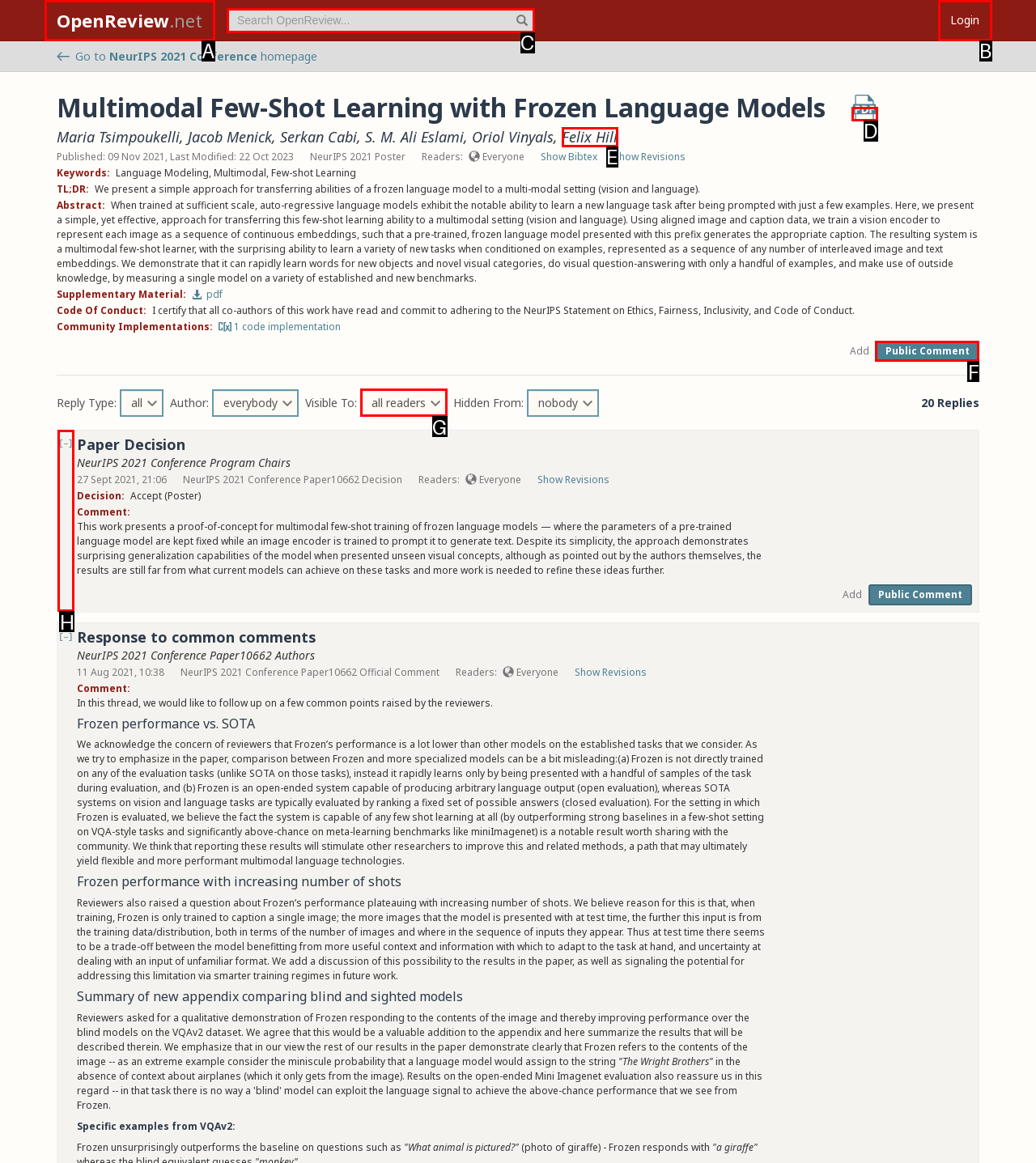Which choice should you pick to execute the task: add a public comment
Respond with the letter associated with the correct option only.

F